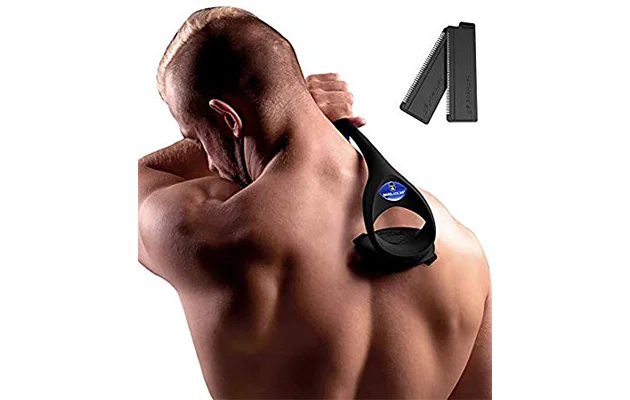Please provide a one-word or short phrase answer to the question:
What is included with the shaver?

replacement blade cartridges